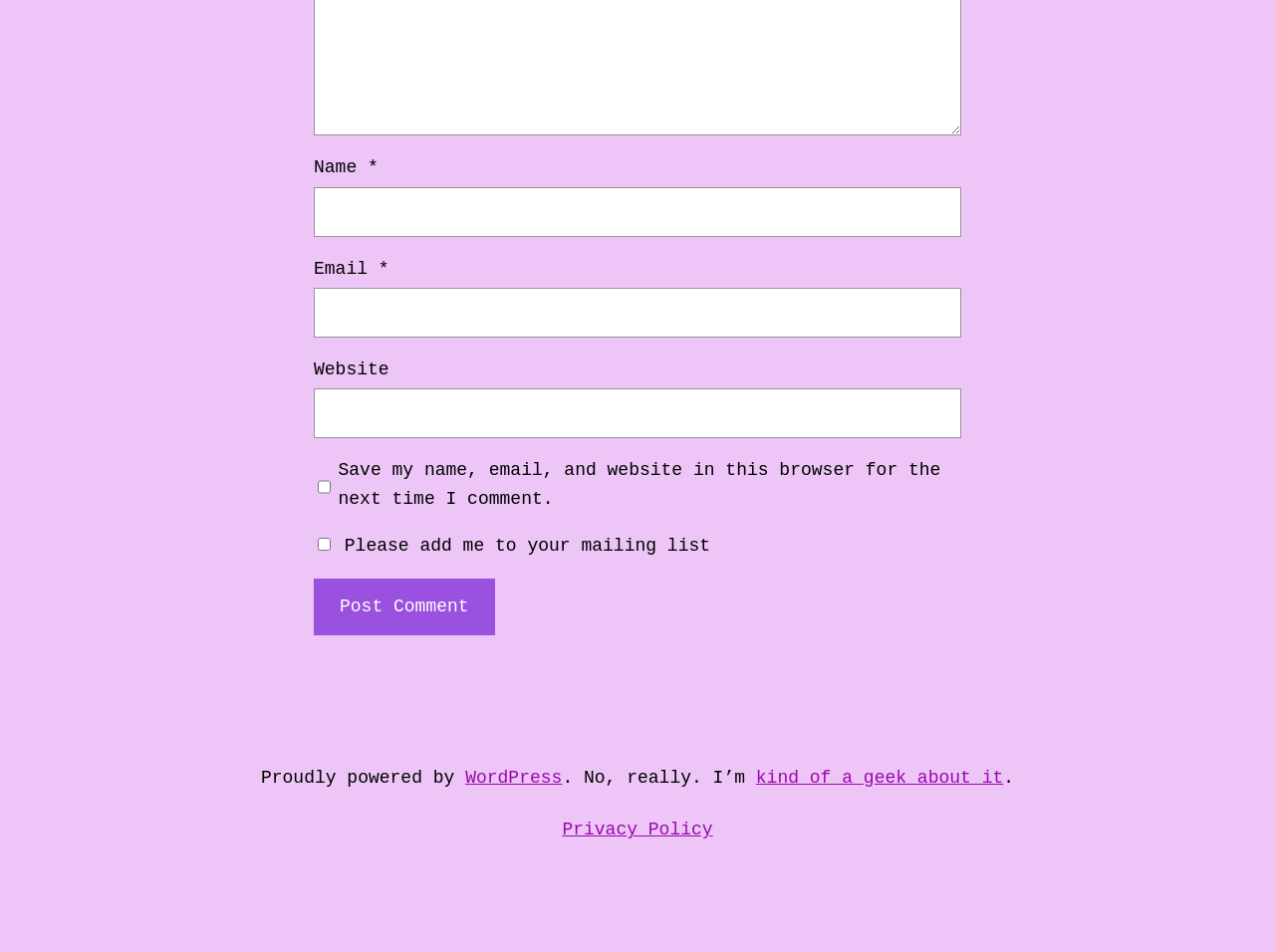Show me the bounding box coordinates of the clickable region to achieve the task as per the instruction: "Click the post comment button".

[0.246, 0.607, 0.388, 0.667]